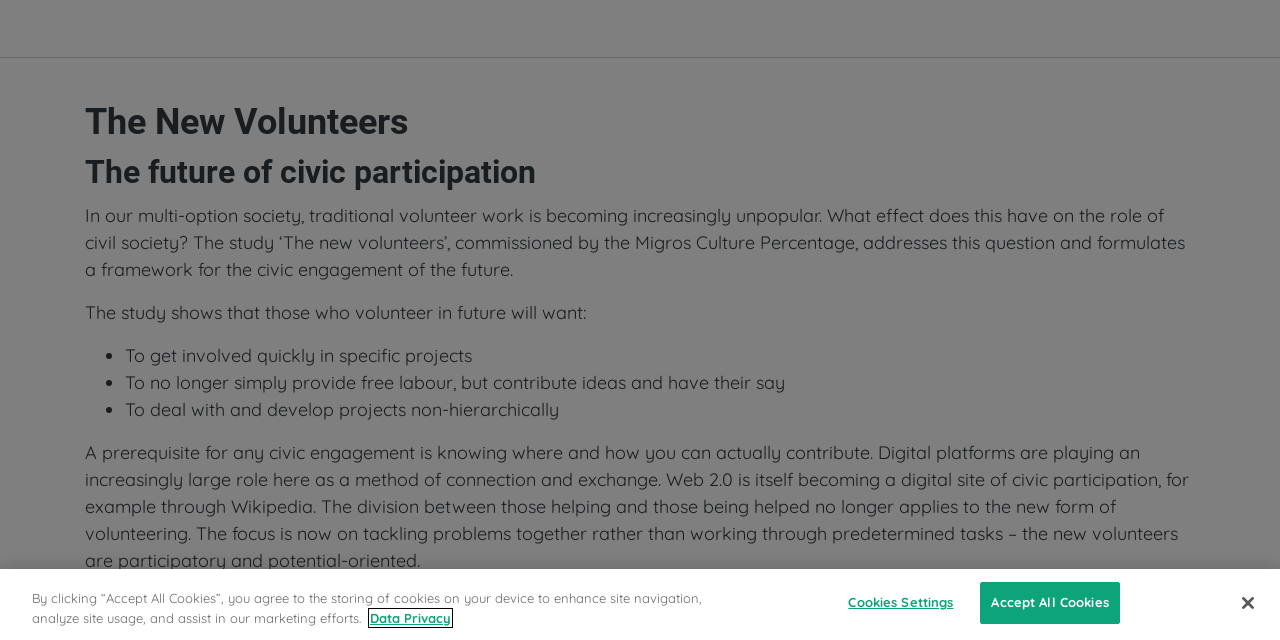Based on the element description "Data Privacy", predict the bounding box coordinates of the UI element.

[0.289, 0.953, 0.352, 0.978]